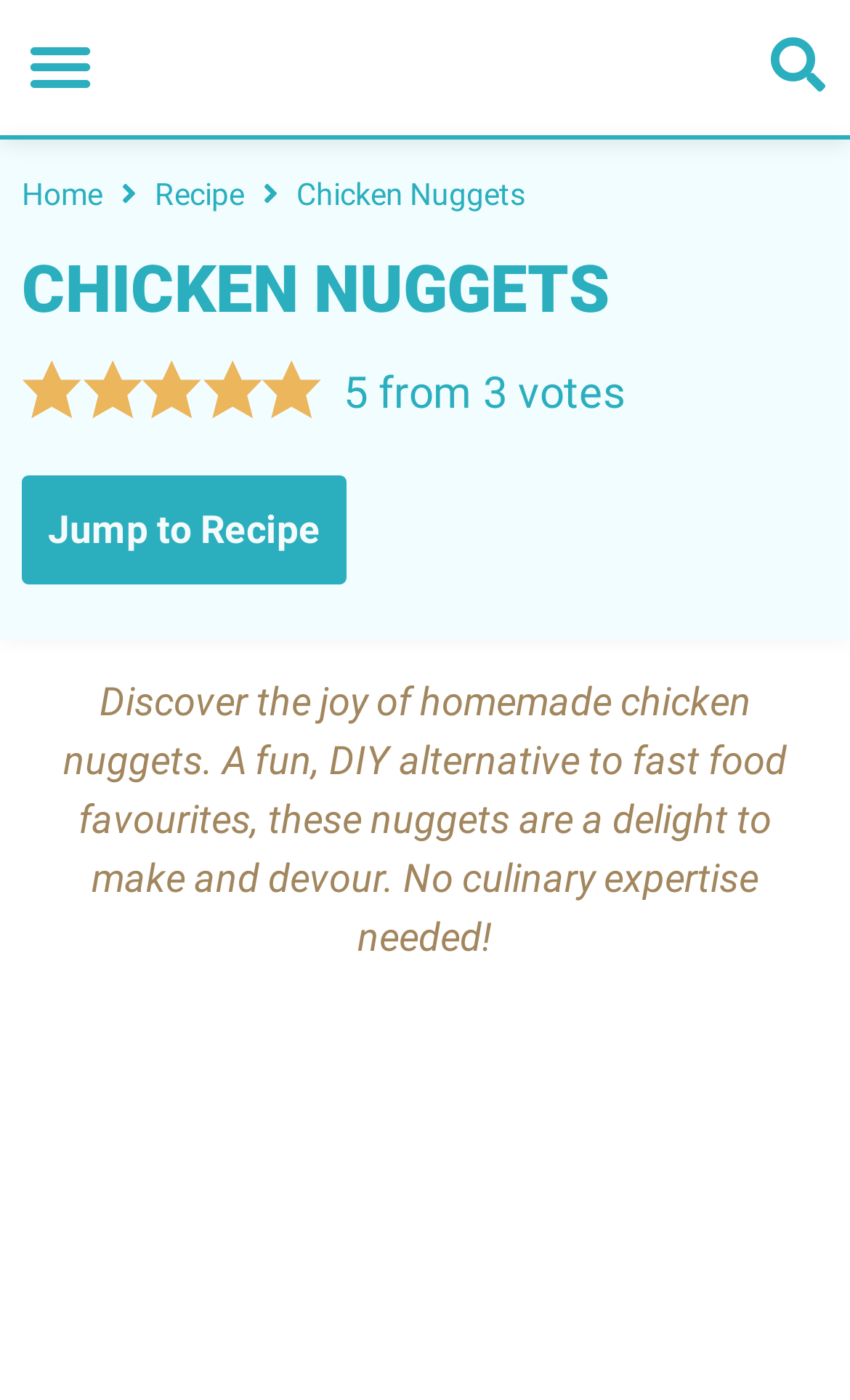What is the purpose of the 'Jump to Recipe' link?
Please answer the question with a single word or phrase, referencing the image.

To skip to the recipe